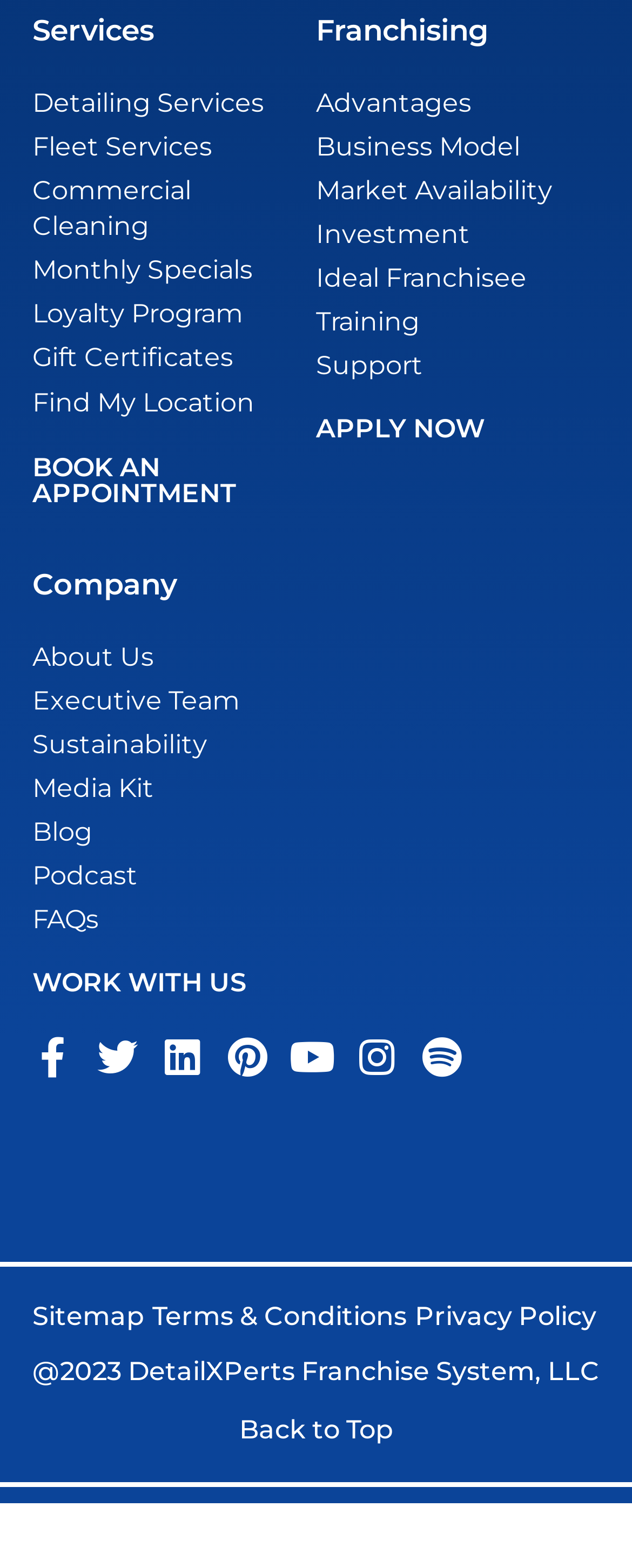Identify the coordinates of the bounding box for the element that must be clicked to accomplish the instruction: "Learn about franchising advantages".

[0.5, 0.055, 0.923, 0.077]